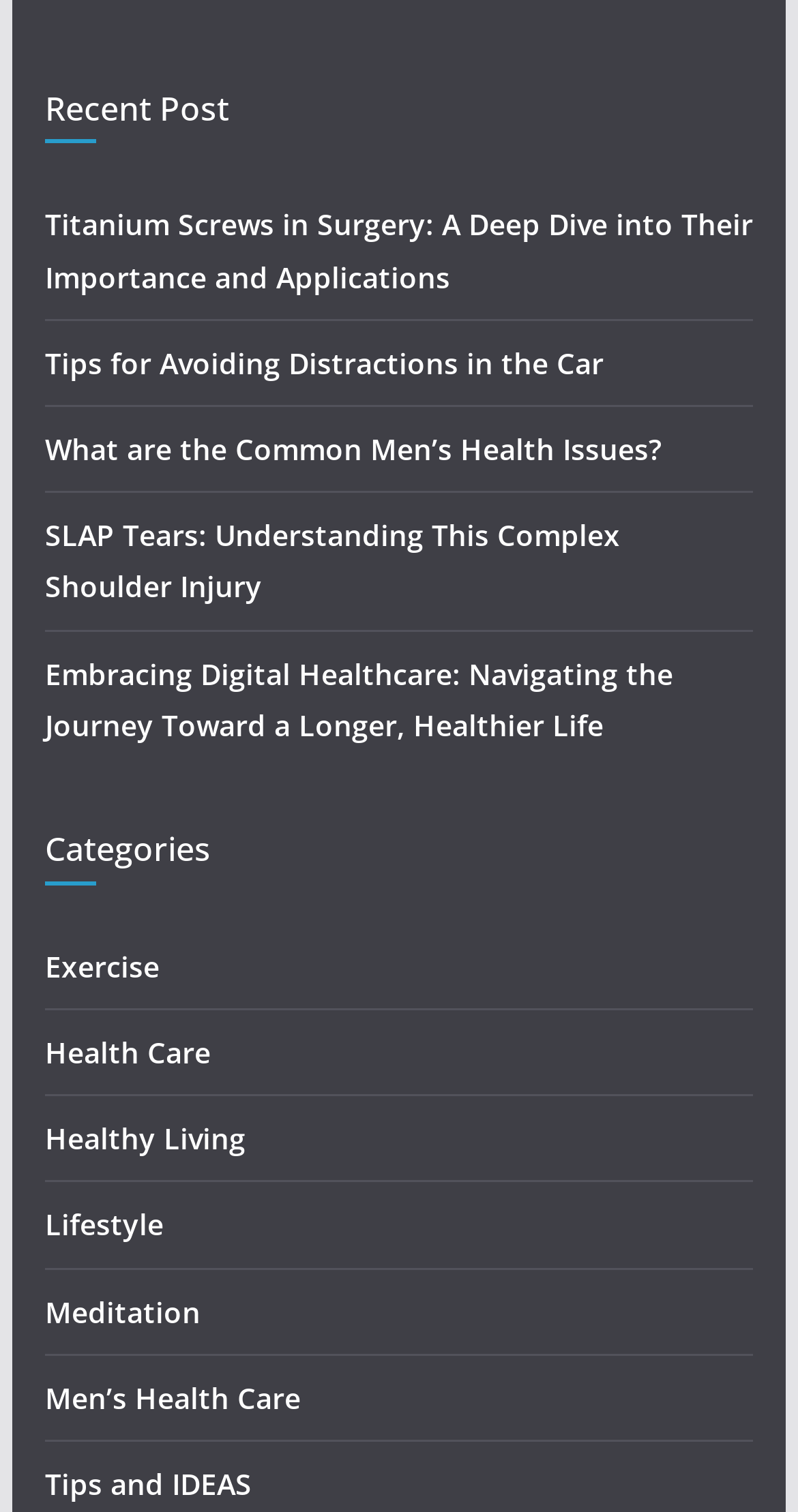Can you pinpoint the bounding box coordinates for the clickable element required for this instruction: "View posts about Men’s Health Care"? The coordinates should be four float numbers between 0 and 1, i.e., [left, top, right, bottom].

[0.056, 0.911, 0.377, 0.937]